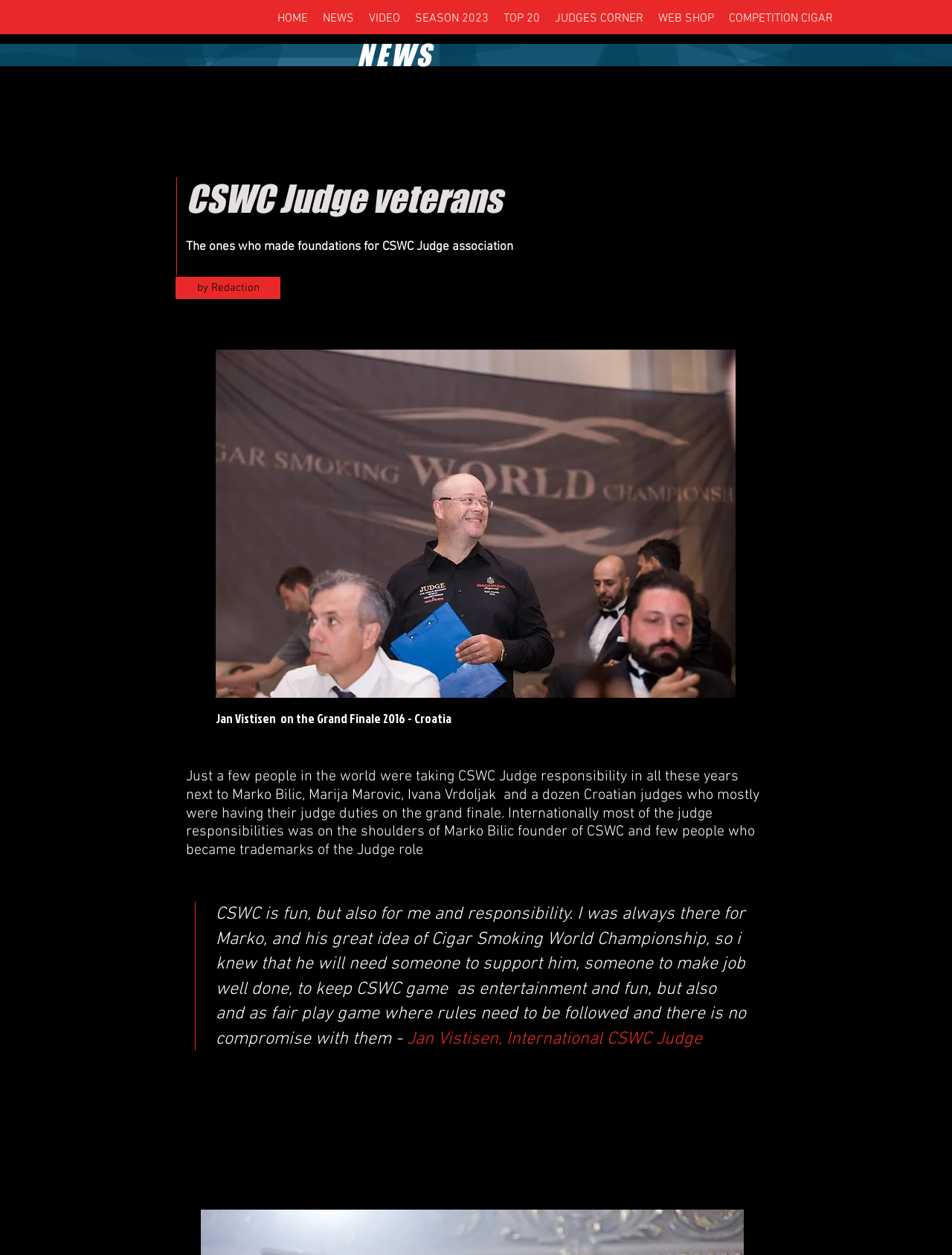Highlight the bounding box coordinates of the element you need to click to perform the following instruction: "Return to the top of the page."

None